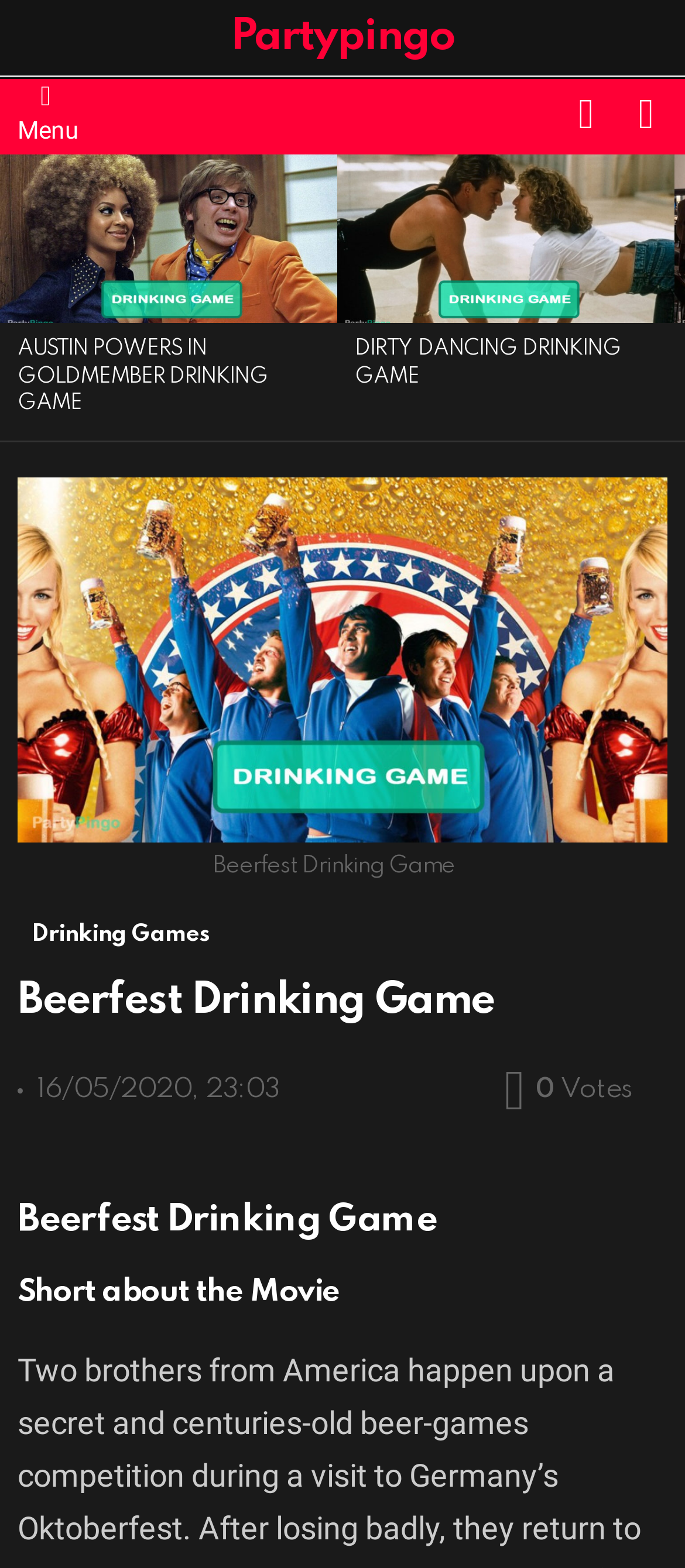Locate the bounding box coordinates of the clickable region to complete the following instruction: "Click on the Partypingo link."

[0.337, 0.01, 0.663, 0.038]